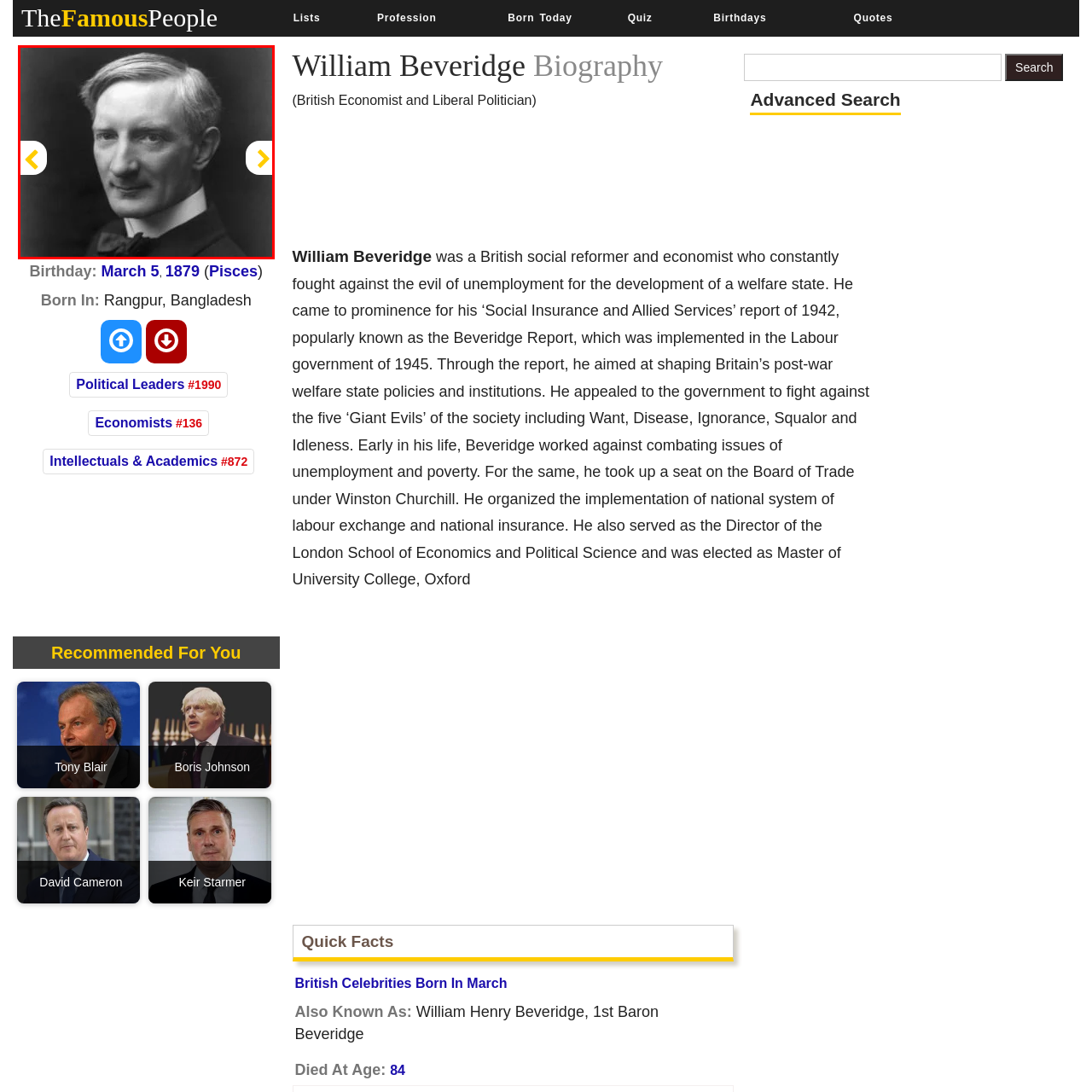Thoroughly describe the contents of the picture within the red frame.

This image features William Beveridge, a prominent British economist and social reformer, best known for his advocacy against unemployment and his efforts to establish a comprehensive welfare state in the UK. Beveridge rose to significant prominence with his 1942 report, "Social Insurance and Allied Services," widely referred to as the Beveridge Report, which laid the foundations for the post-war welfare state. In the photo, he is dressed in formal attire, showcasing a serious expression that reflects his dedication to social reform and economic policy. His work focused on addressing societal issues referred to as the "five Giant Evils": Want, Disease, Ignorance, Squalor, and Idleness. Beveridge played a critical role in shaping modern social welfare policies and is recognized for his contributions to public service and economic thought.